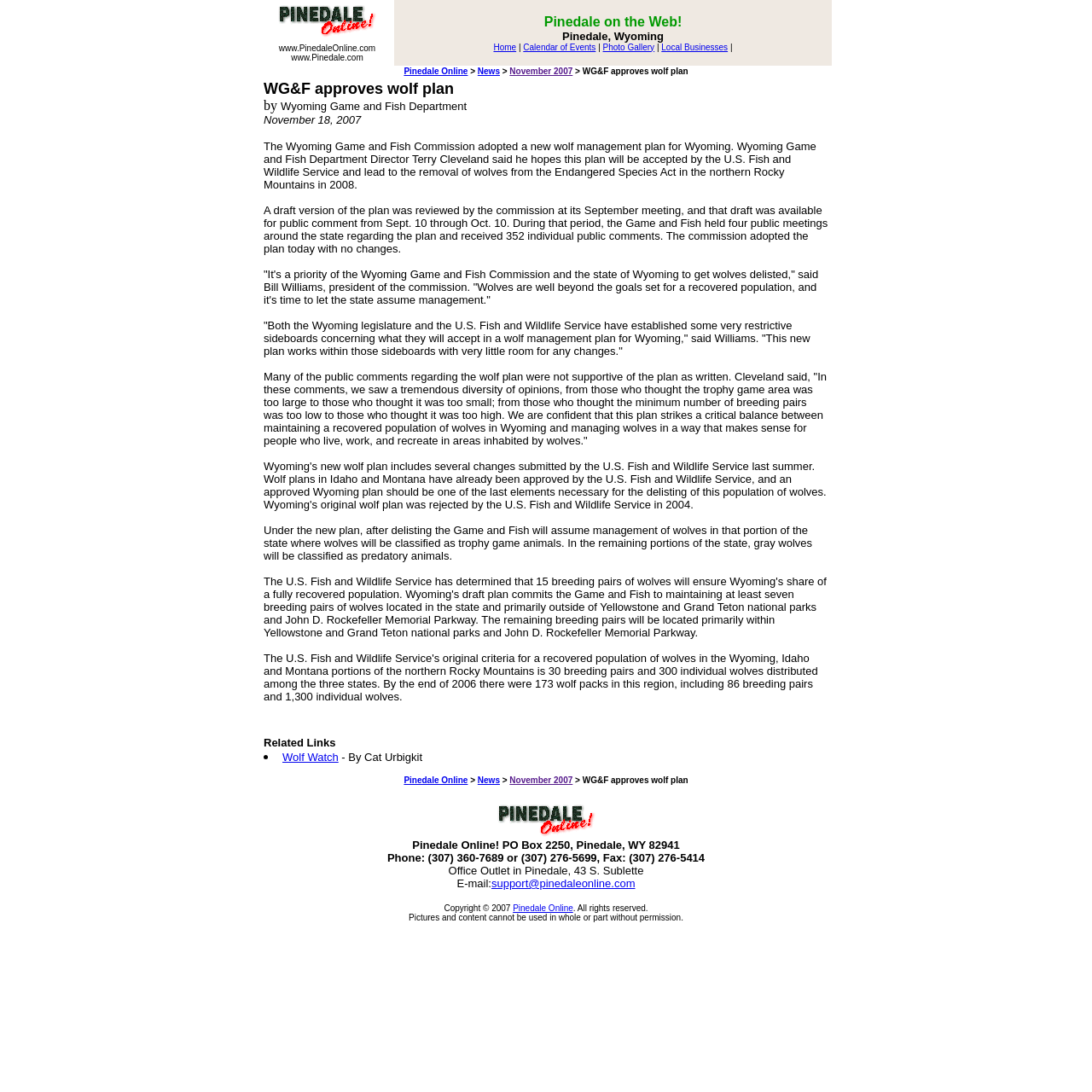Find the bounding box of the web element that fits this description: "support@pinedaleonline.com".

[0.45, 0.803, 0.582, 0.815]